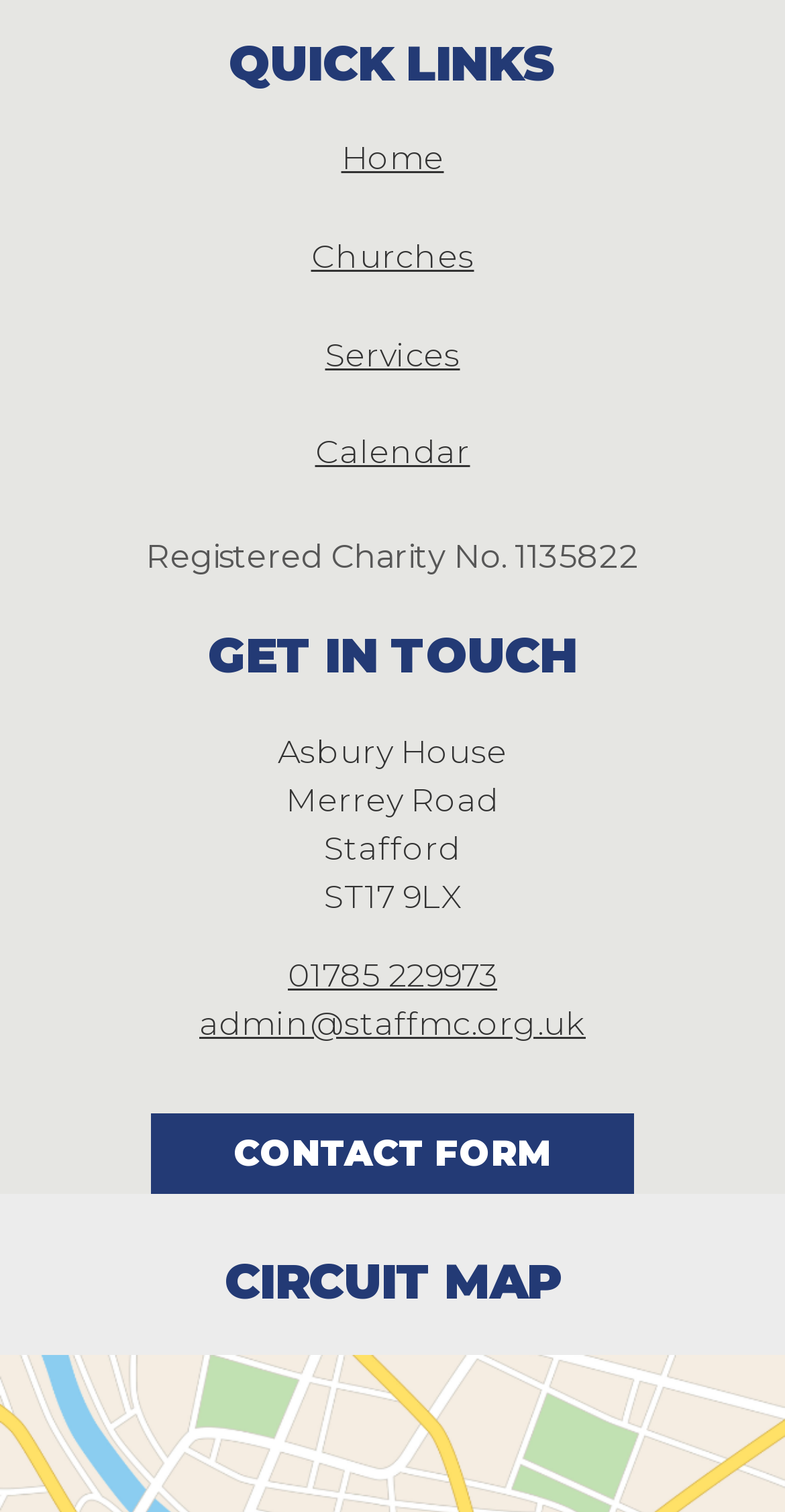How many headings are on the webpage?
Answer the question with just one word or phrase using the image.

2